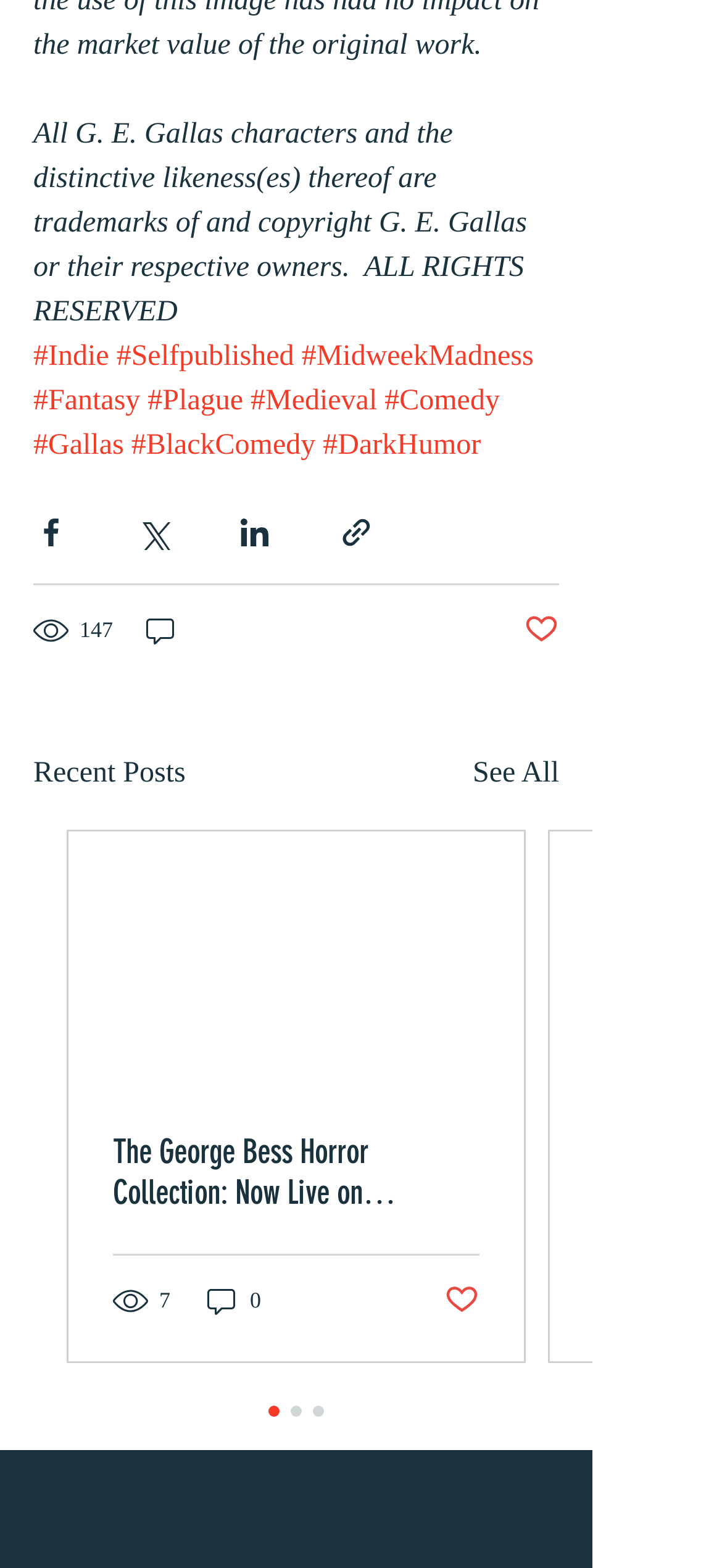Pinpoint the bounding box coordinates of the element that must be clicked to accomplish the following instruction: "Click the 'The George Bess Horror Collection: Now Live on Kickstarter' link". The coordinates should be in the format of four float numbers between 0 and 1, i.e., [left, top, right, bottom].

[0.156, 0.722, 0.664, 0.774]